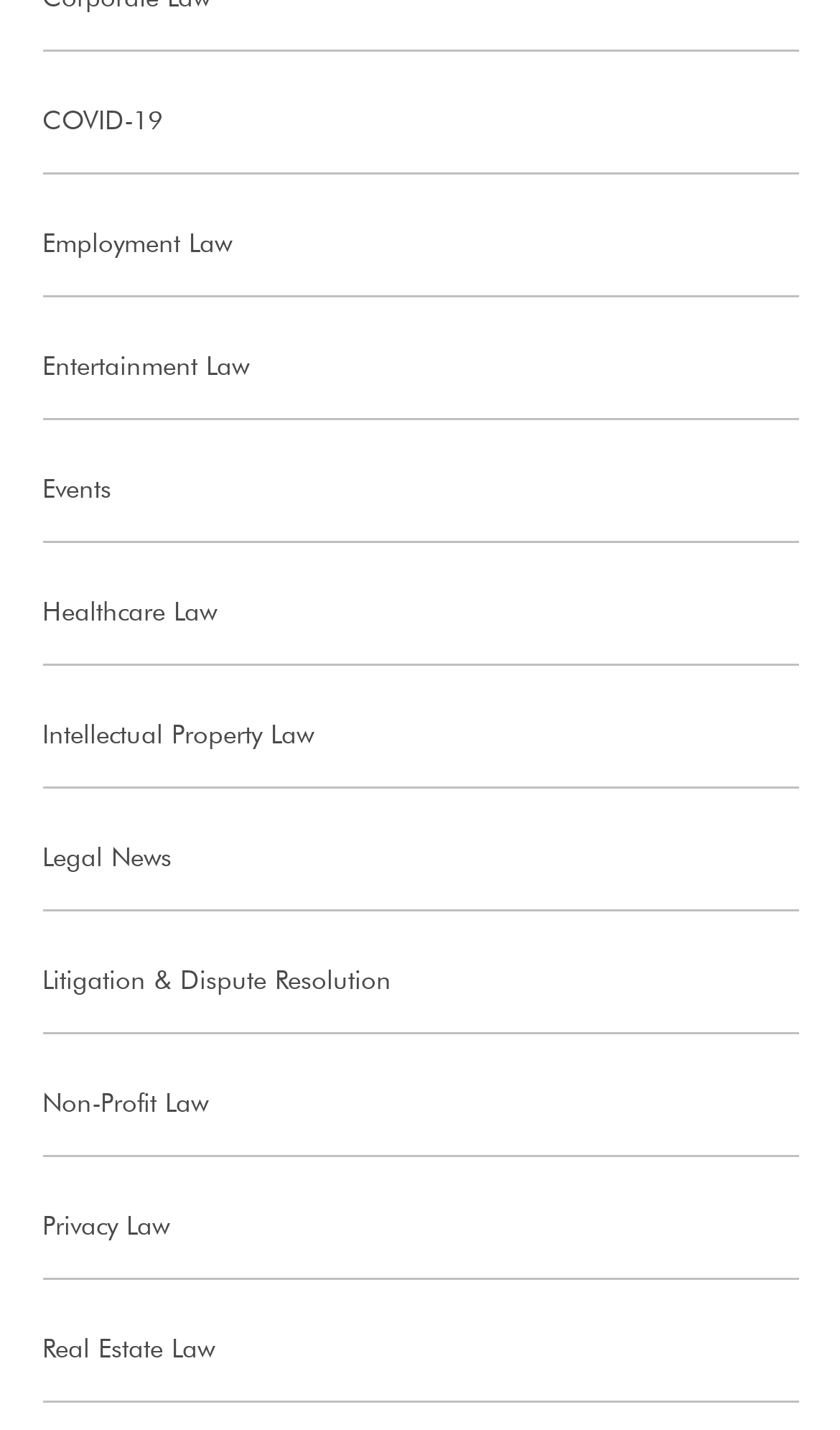Show the bounding box coordinates of the region that should be clicked to follow the instruction: "Learn about Employment Law."

[0.05, 0.163, 0.276, 0.172]